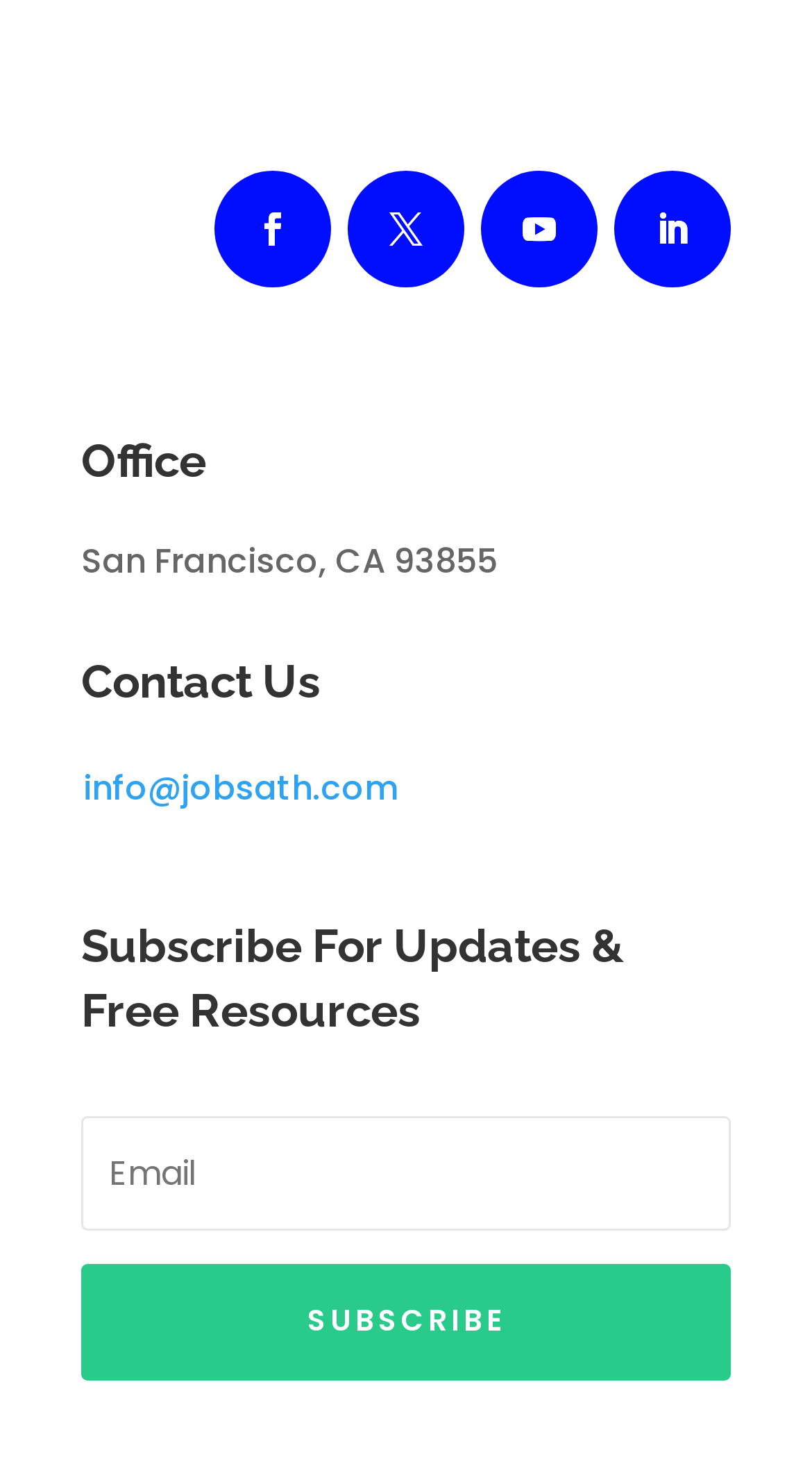Determine the bounding box coordinates of the section I need to click to execute the following instruction: "Click the Office link". Provide the coordinates as four float numbers between 0 and 1, i.e., [left, top, right, bottom].

[0.1, 0.294, 0.9, 0.352]